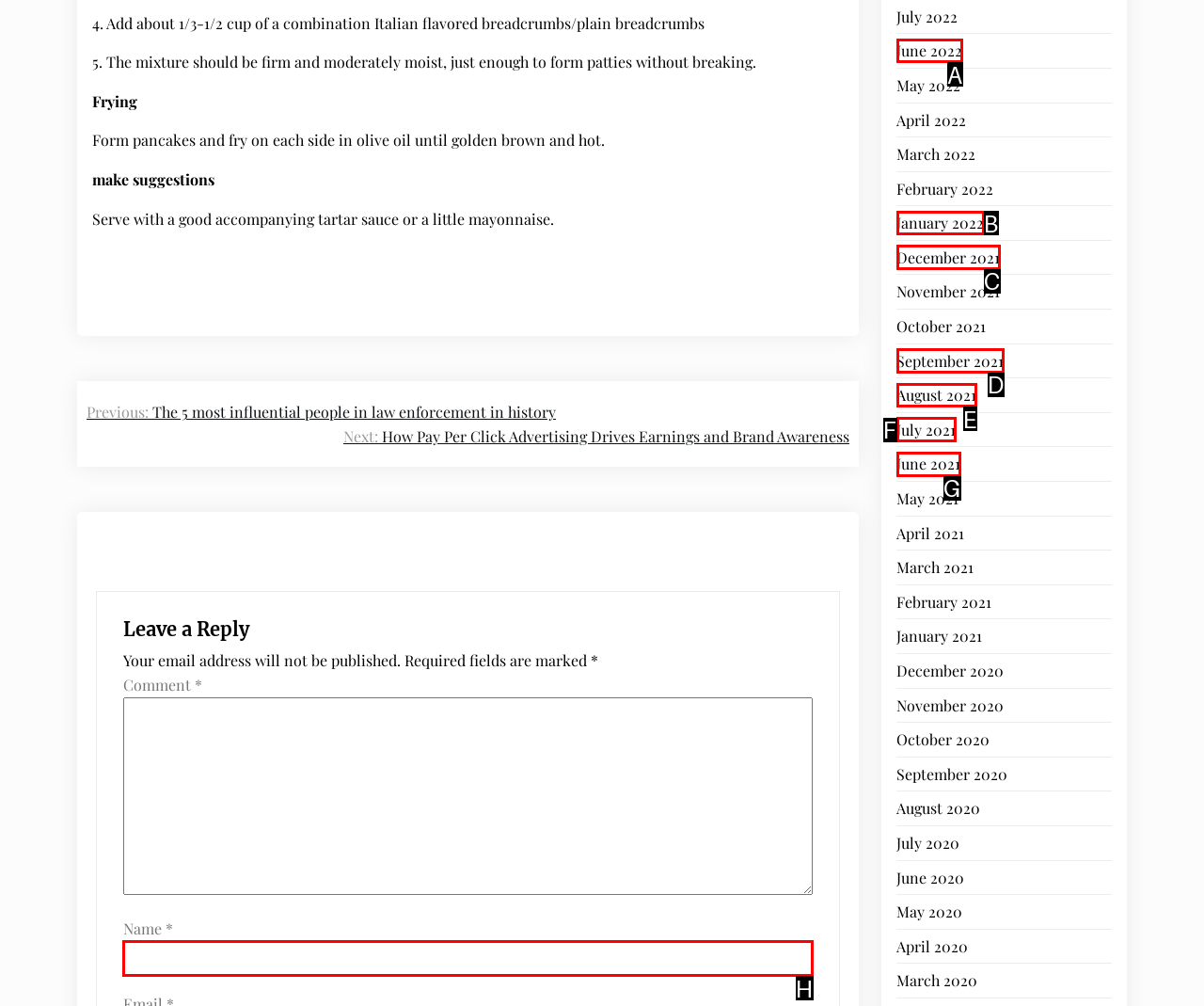Point out the letter of the HTML element you should click on to execute the task: Enter a name in the 'Name *' field
Reply with the letter from the given options.

H